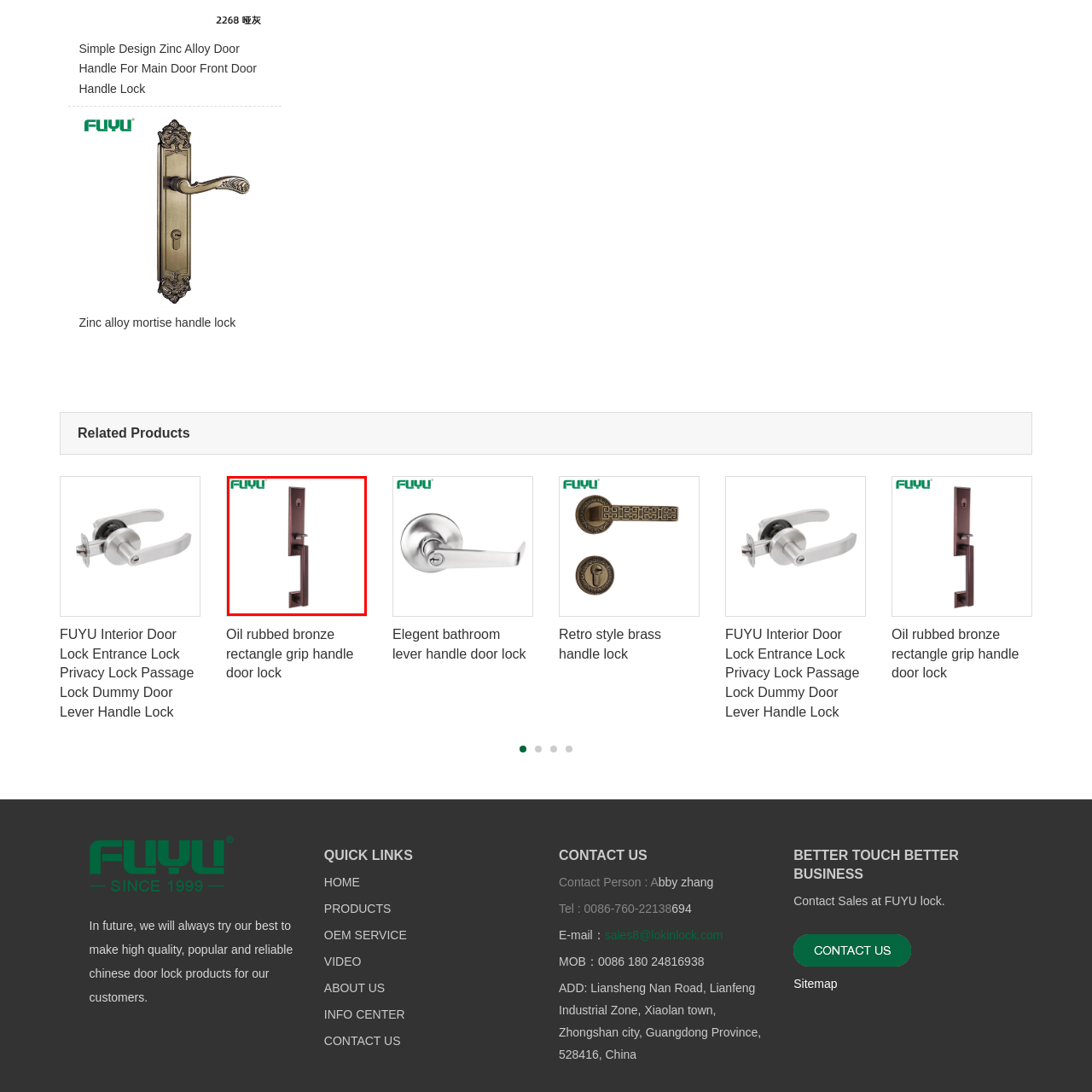Look at the image inside the red box and answer the question with a single word or phrase:
What is the shape of the door lock's body?

Rectangular